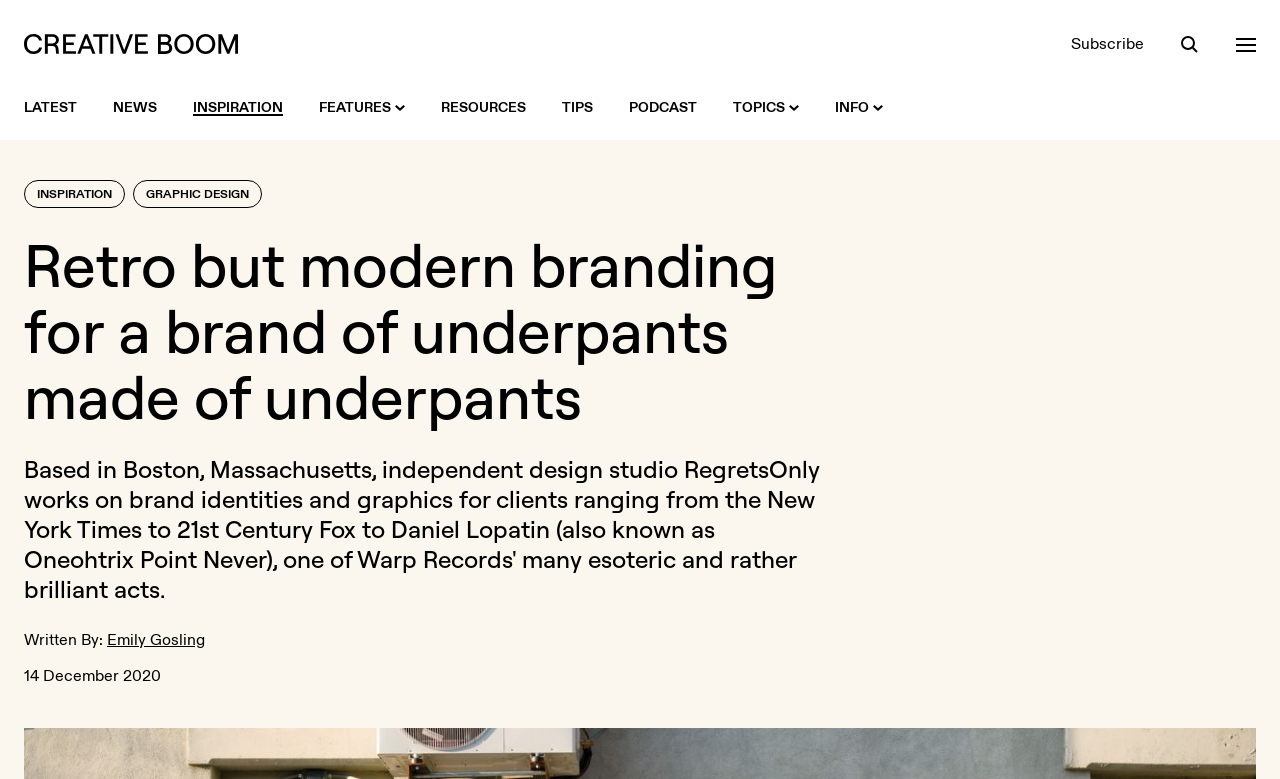Please extract the title of the webpage.

Retro but modern branding for a brand of underpants made of underpants